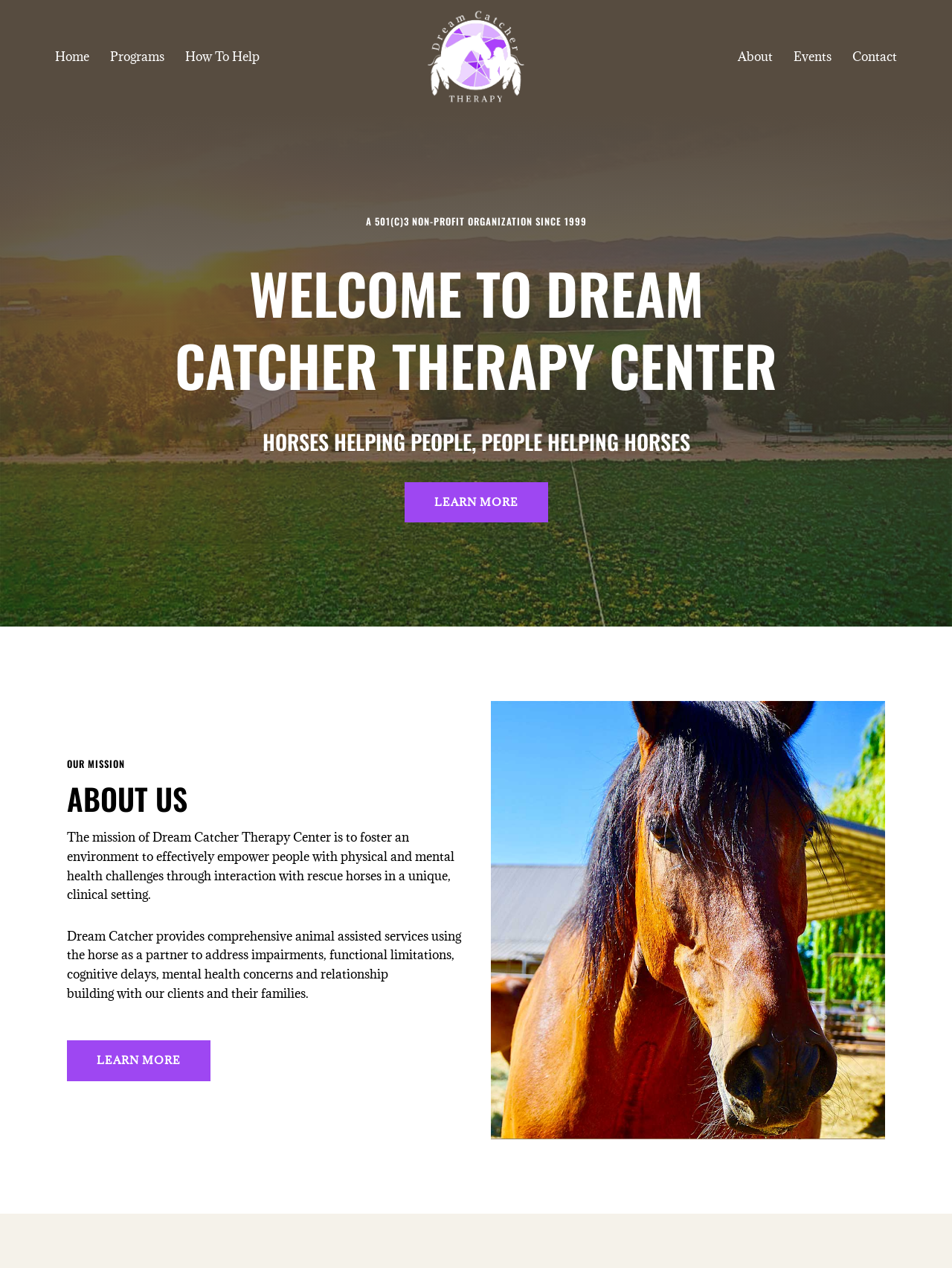What is the role of horses in Dream Catcher Therapy Center?
Please give a detailed answer to the question using the information shown in the image.

I determined this by reading the StaticText element 'Dream Catcher provides comprehensive animal assisted services using the horse as a partner to address impairments, functional limitations, cognitive delays, mental health concerns and relationship building with our clients and their families.' which describes the role of horses in the organization.